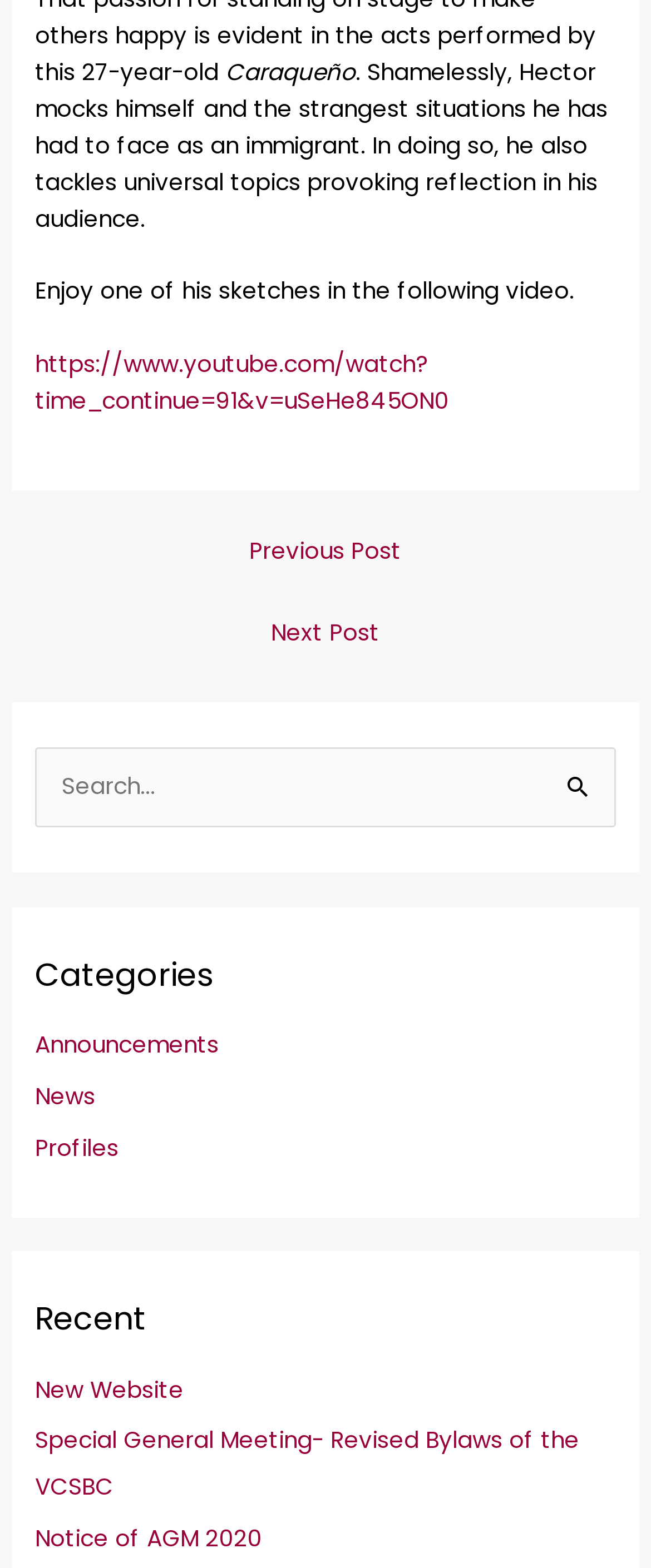What is the name of the person being described?
Please respond to the question with as much detail as possible.

The webpage describes a person named Hector, who shamelessly mocks himself and the strangest situations he has had to face as an immigrant.